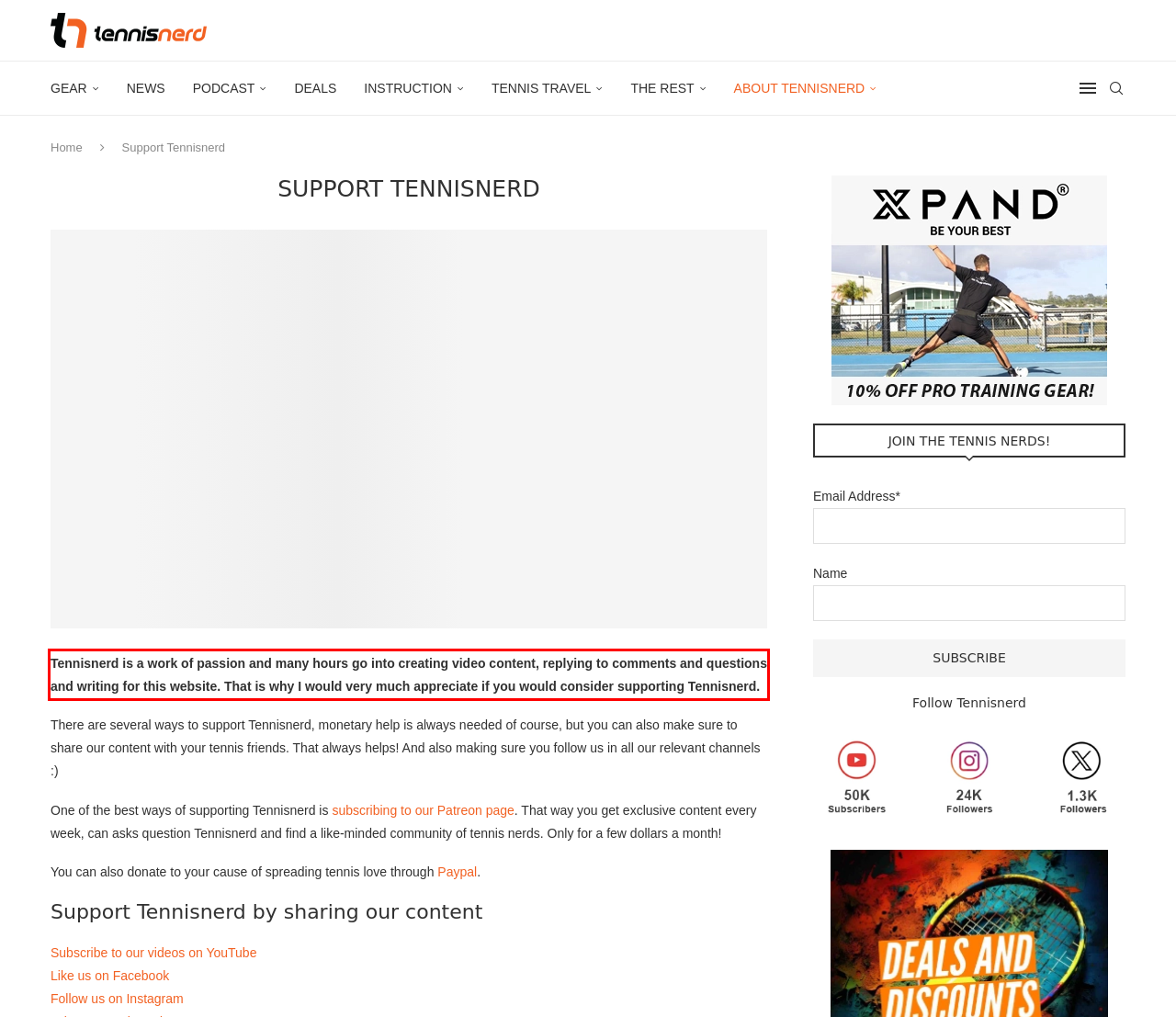Identify the text inside the red bounding box in the provided webpage screenshot and transcribe it.

Tennisnerd is a work of passion and many hours go into creating video content, replying to comments and questions and writing for this website. That is why I would very much appreciate if you would consider supporting Tennisnerd.